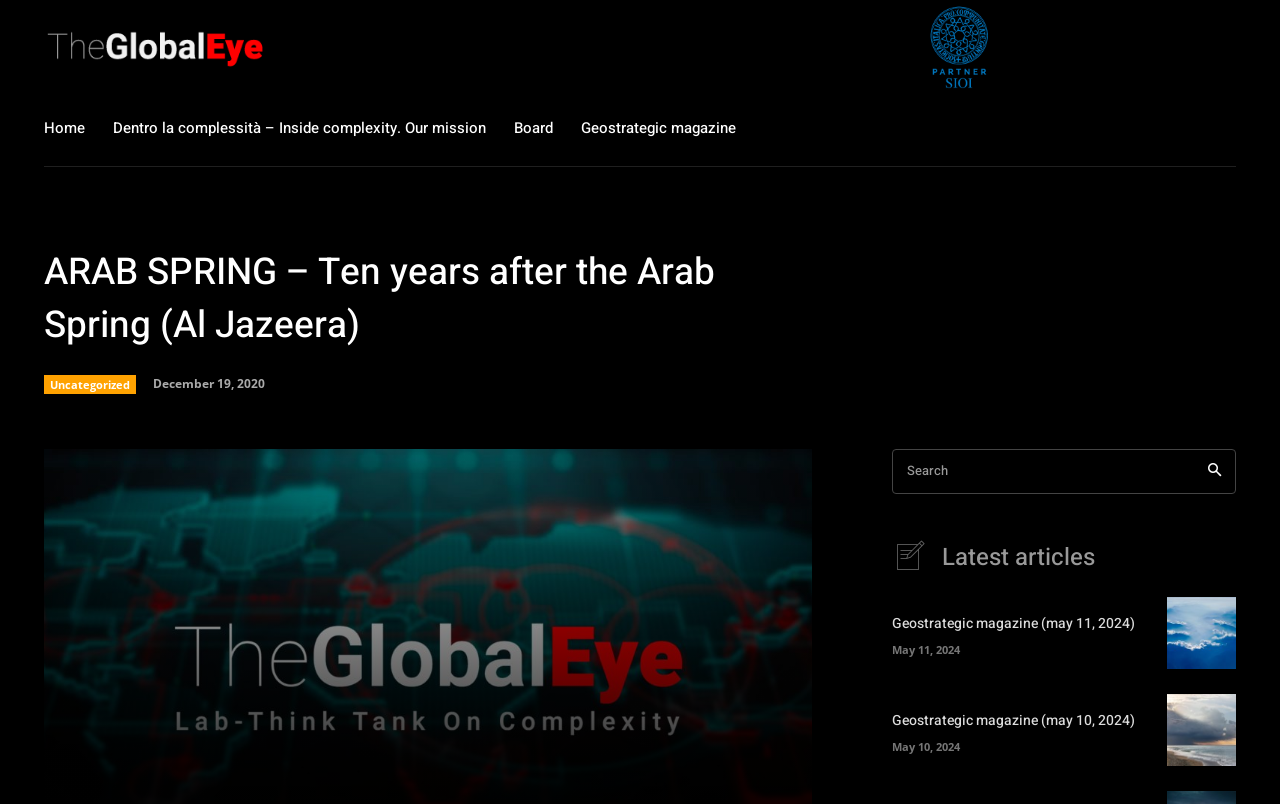Identify the bounding box coordinates of the clickable region necessary to fulfill the following instruction: "Click the logo". The bounding box coordinates should be four float numbers between 0 and 1, i.e., [left, top, right, bottom].

[0.034, 0.011, 0.208, 0.102]